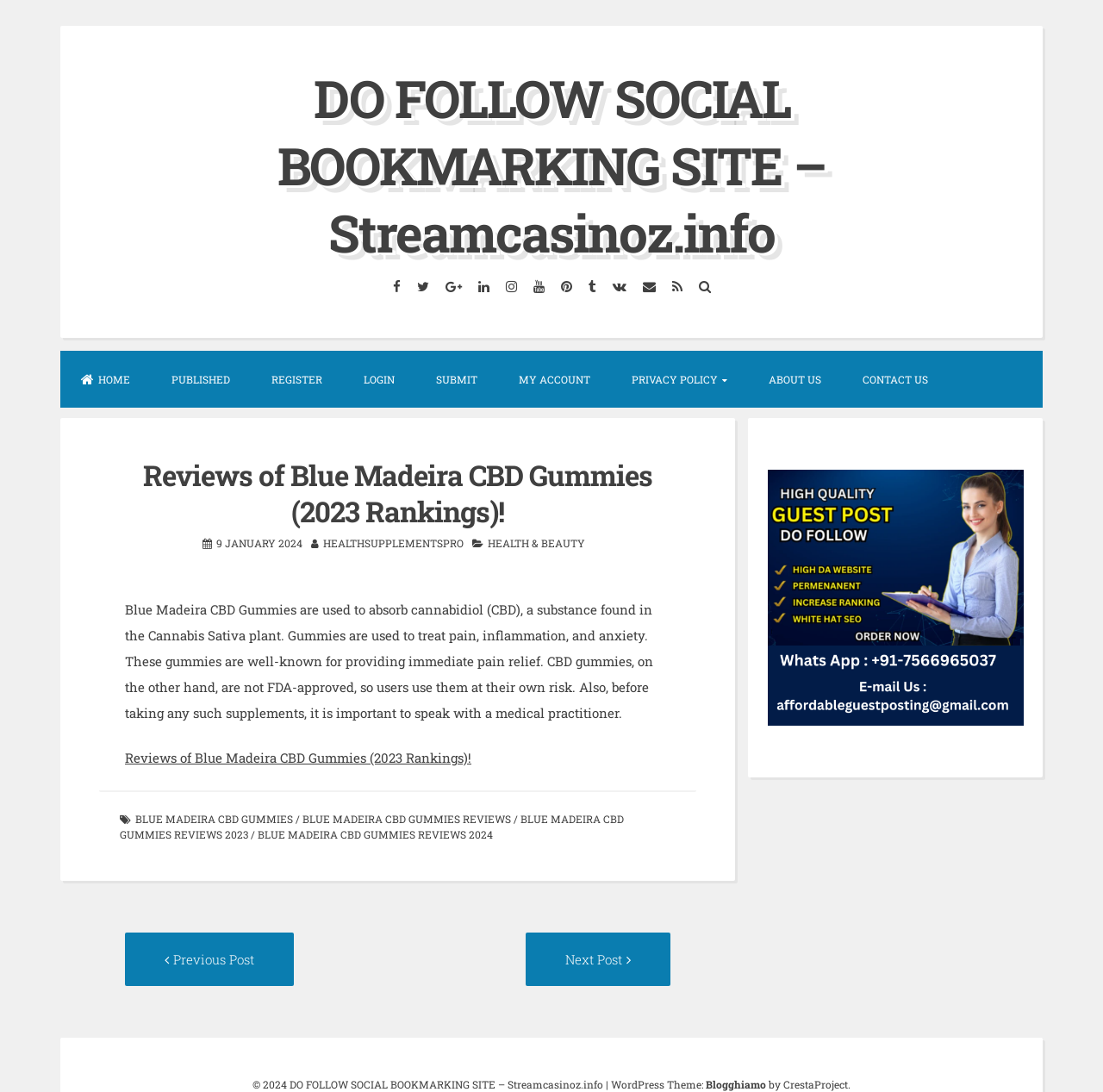Point out the bounding box coordinates of the section to click in order to follow this instruction: "contact AxisPharm via phone".

None